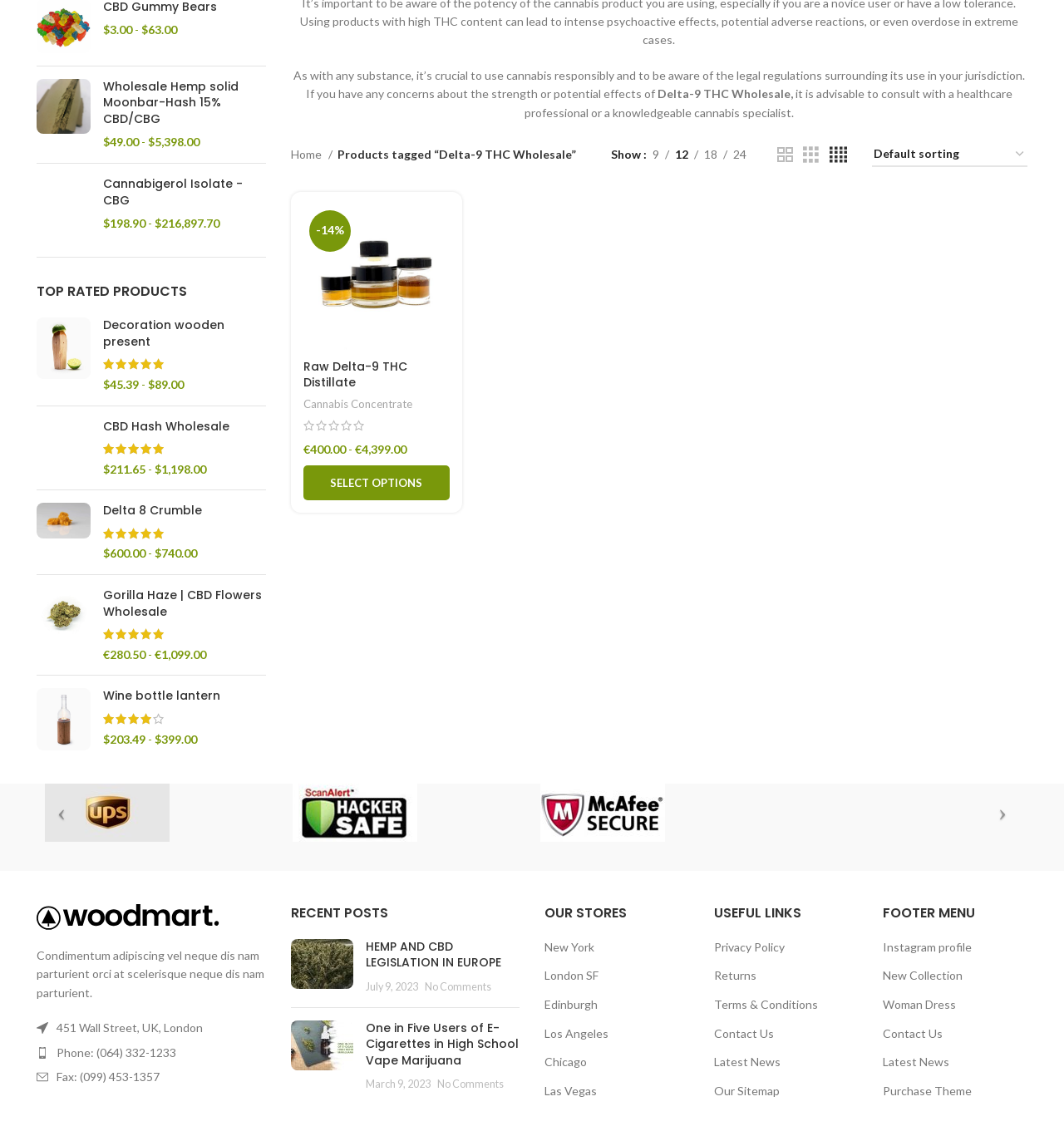Answer the following in one word or a short phrase: 
What is the currency used in the product 'Raw Delta-9 THC Distillate'?

€